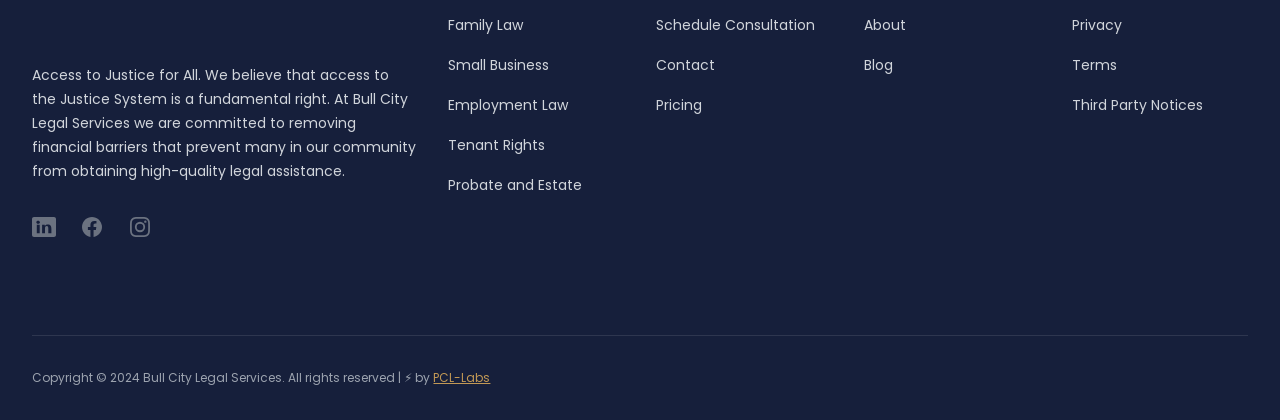What social media platforms does Bull City Legal Services have?
Based on the screenshot, respond with a single word or phrase.

LinkedIn, Facebook, Instagram